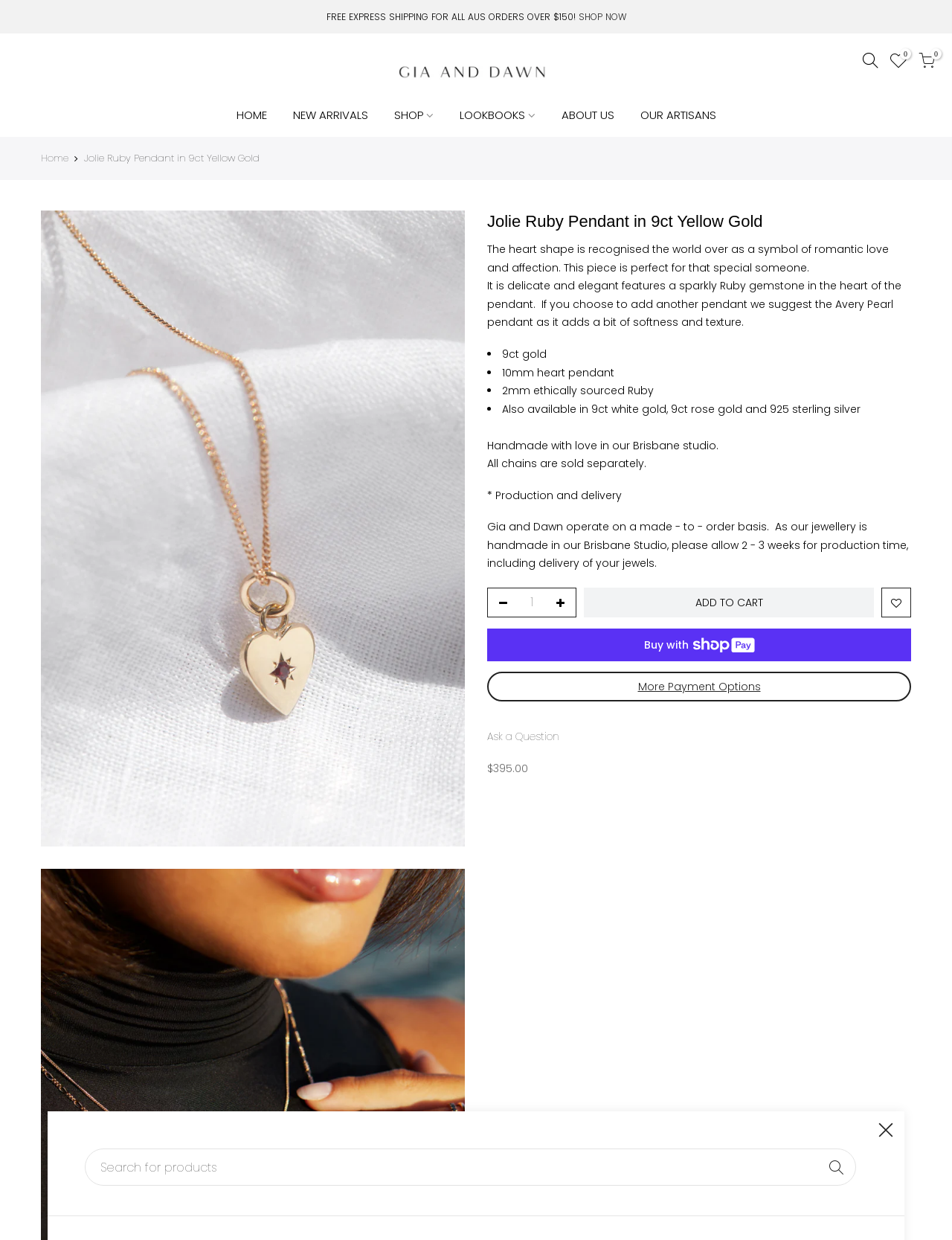Please provide a comprehensive response to the question below by analyzing the image: 
What is the price of the product?

I found the answer by looking at the price tag on the webpage, which is located below the product description and says '$395.00'.